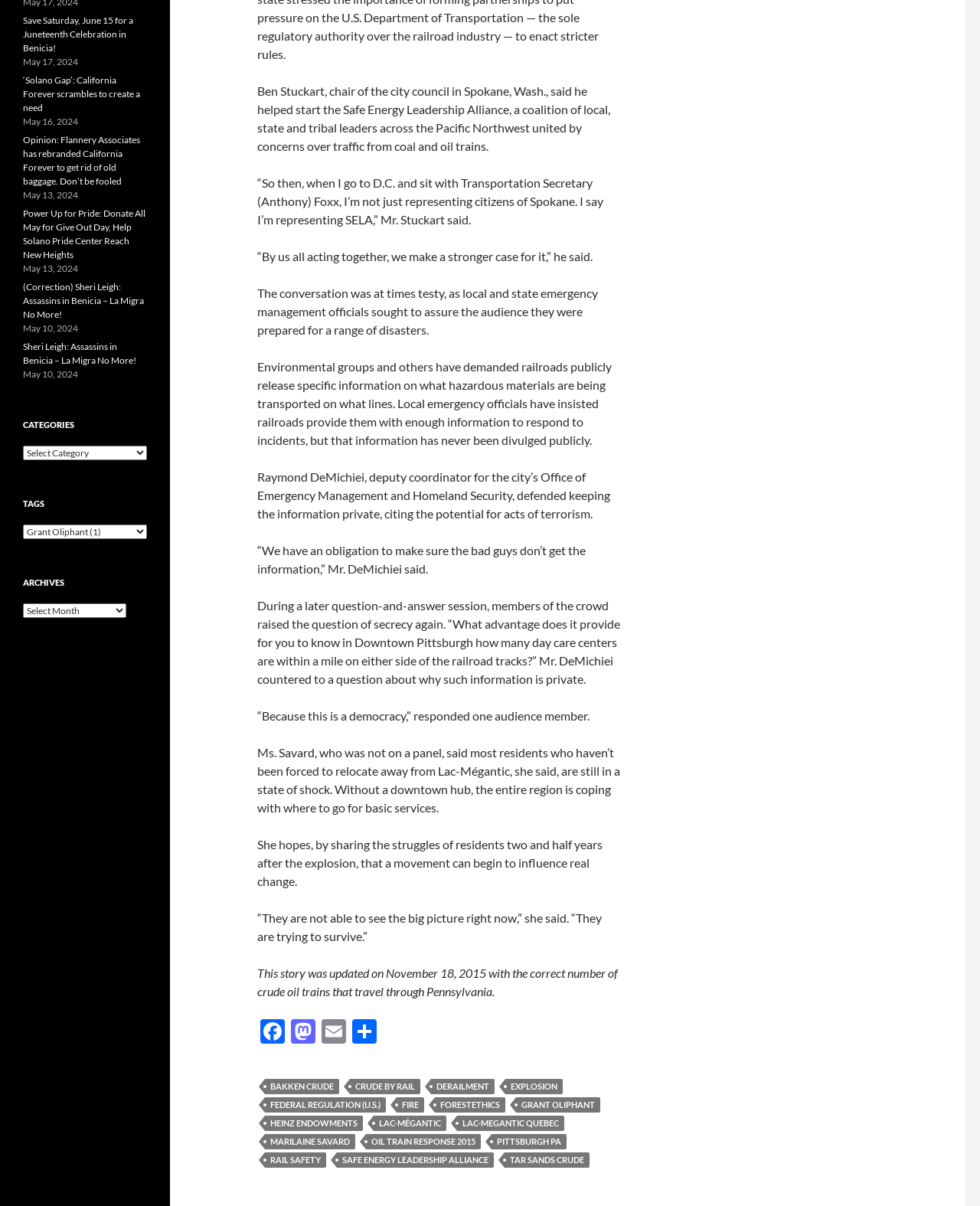Identify the bounding box coordinates of the clickable region required to complete the instruction: "Select an option from the 'Categories' combobox". The coordinates should be given as four float numbers within the range of 0 and 1, i.e., [left, top, right, bottom].

[0.023, 0.37, 0.15, 0.382]